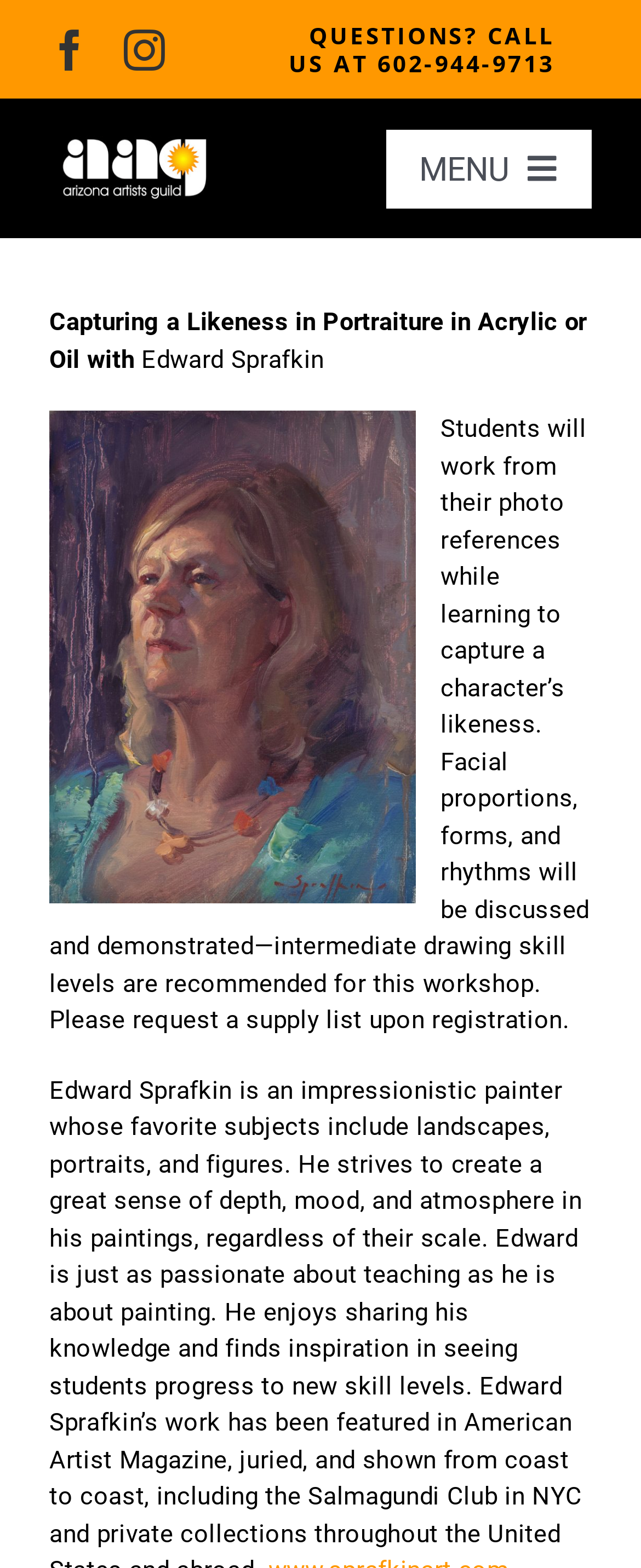Specify the bounding box coordinates for the region that must be clicked to perform the given instruction: "Call the phone number for questions".

[0.37, 0.0, 0.94, 0.063]